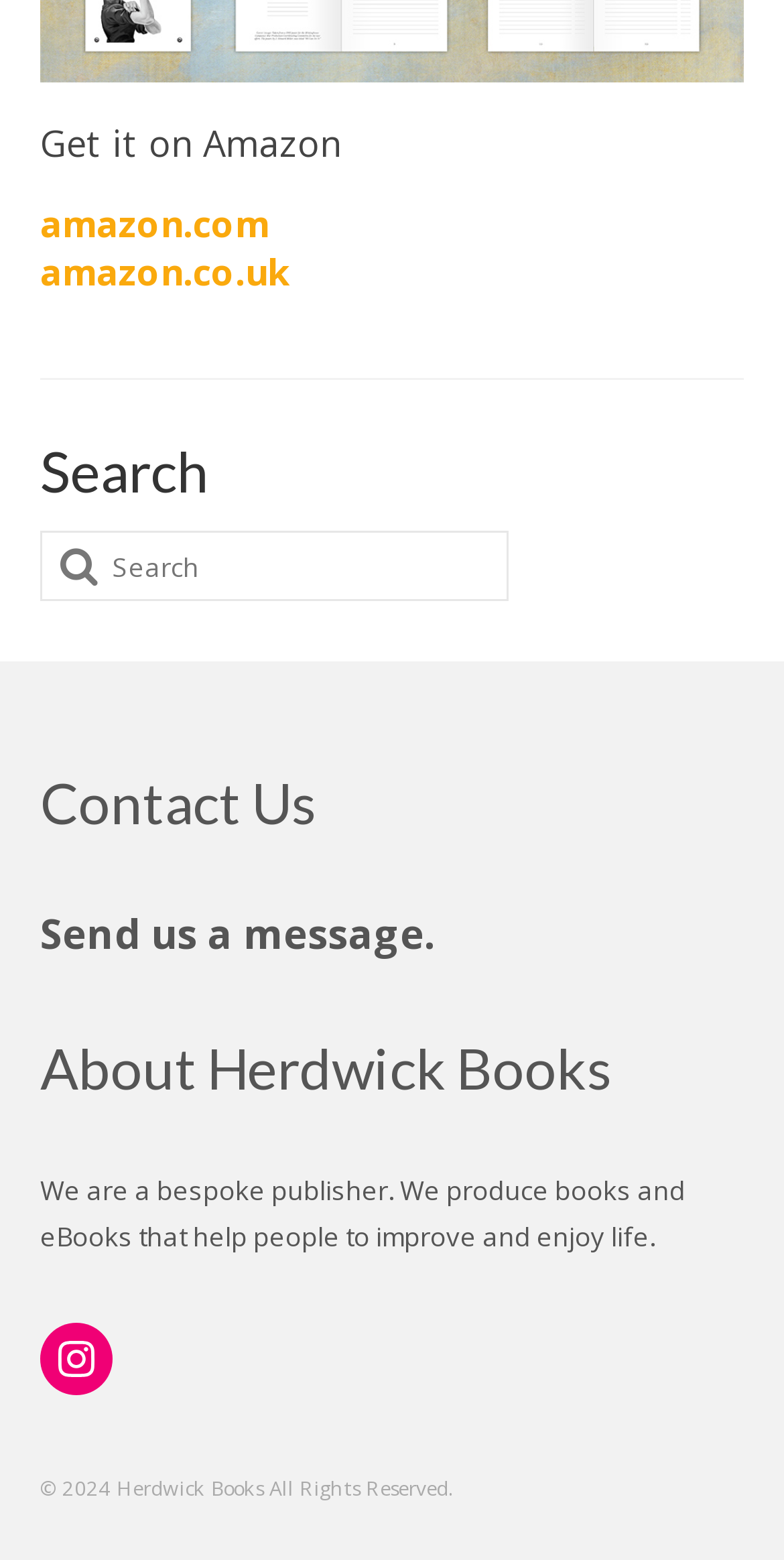What social media platform is linked?
Provide an in-depth and detailed answer to the question.

In the footer section, there is a link to Instagram, indicating that the publisher has a presence on this social media platform.